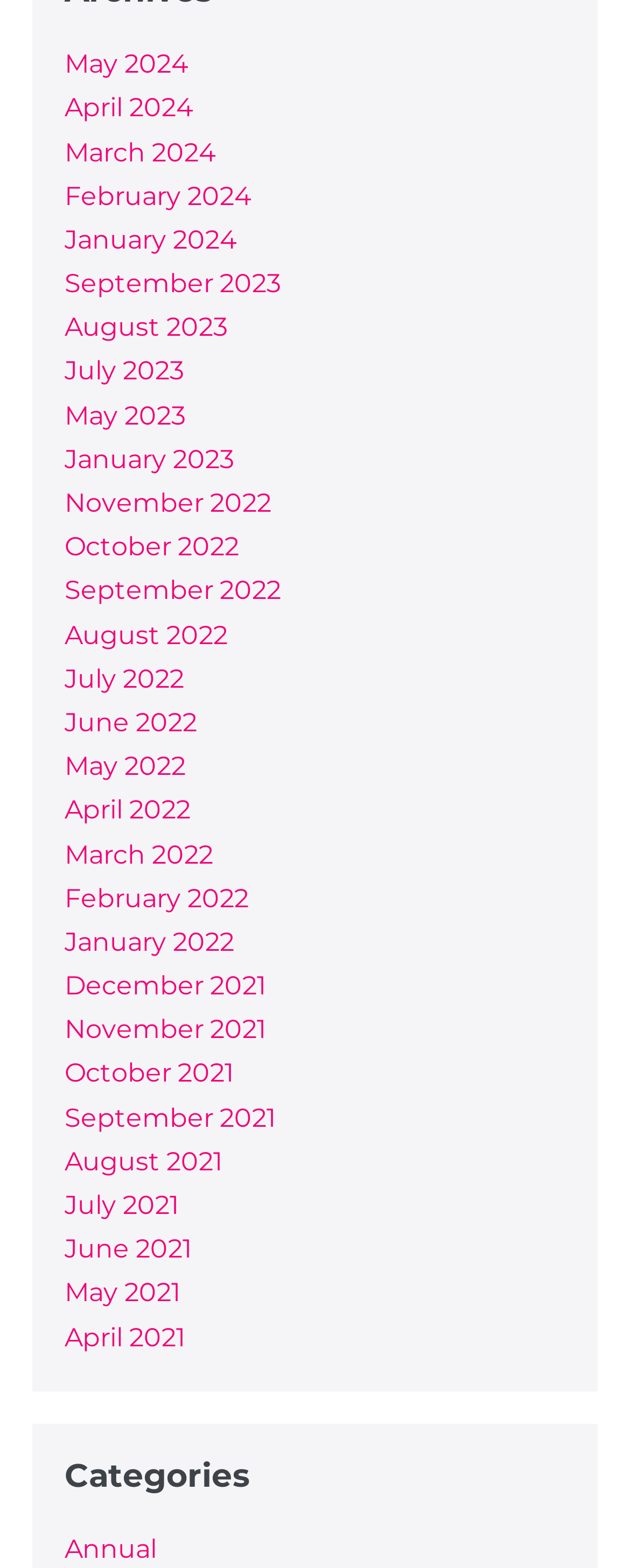What is the earliest month listed?
Refer to the image and provide a one-word or short phrase answer.

May 2021